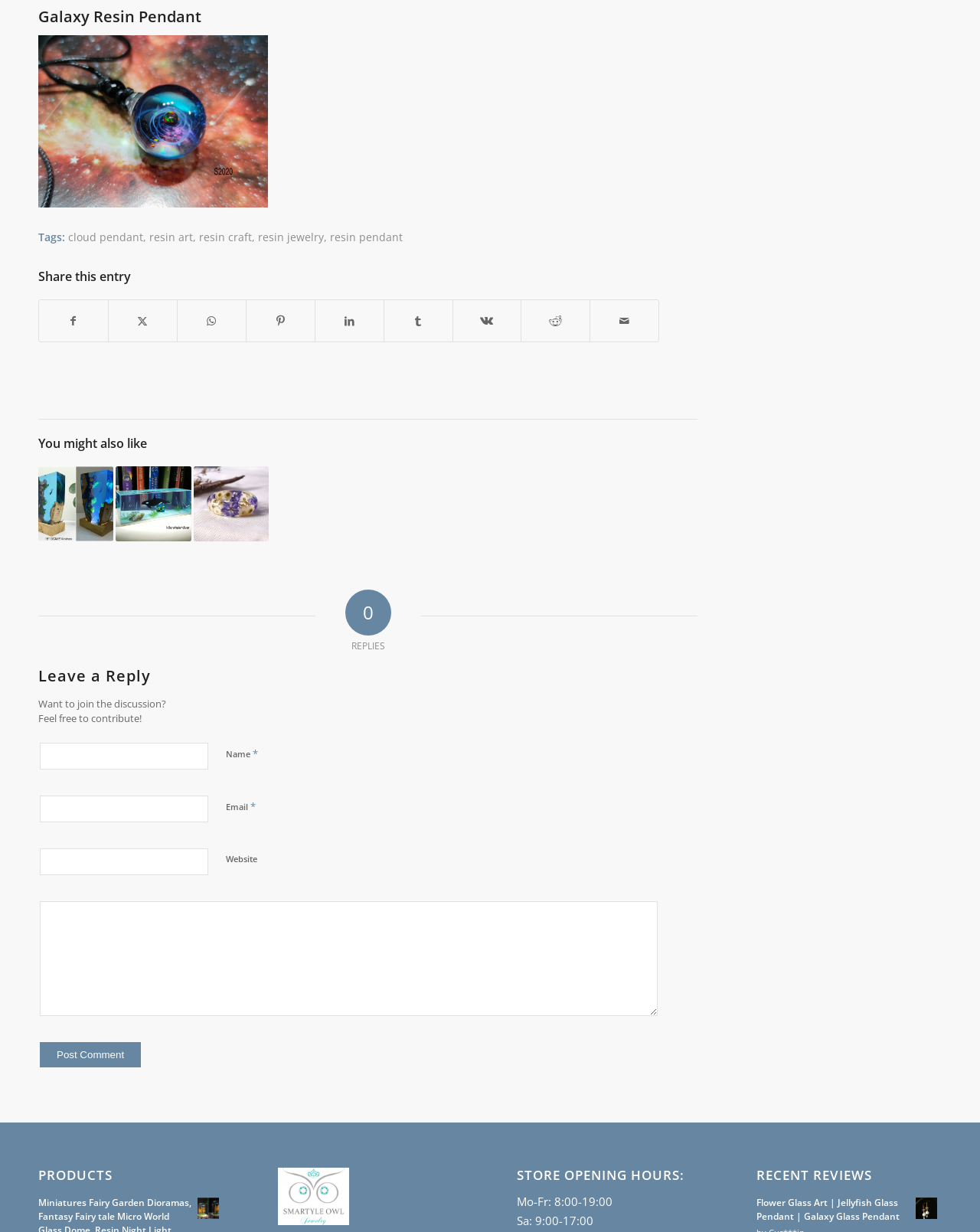What are the tags associated with the product?
Provide an in-depth and detailed explanation in response to the question.

The tags associated with the product are obtained from the links 'cloud pendant', 'resin art', 'resin craft', 'resin jewelry', and 'resin pendant' in the footer section of the webpage, which are likely related to the product being displayed.